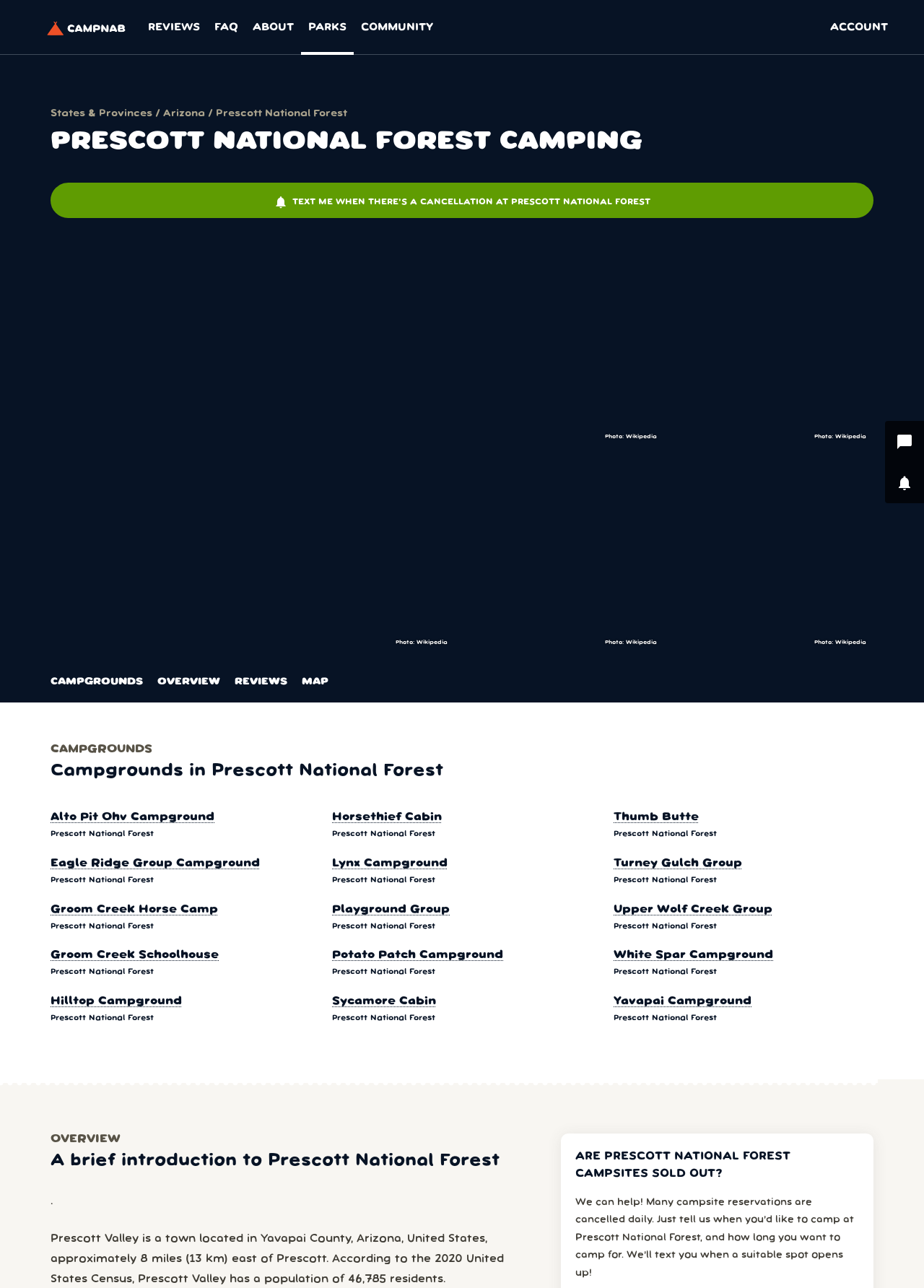Describe every aspect of the webpage in a detailed manner.

The webpage is about camping at Prescott National Forest, specifically helping users find available campsites. At the top, there is a navigation menu with links to "REVIEWS", "FAQ", "ABOUT", "PARKS", "COMMUNITY", and "ACCOUNT". Below this menu, there is a section with links to "States & Provinces" and "Arizona", followed by a heading "PRESCOTT NATIONAL FOREST CAMPING". 

To the right of this heading, there is a call-to-action link "notifications TEXT ME WHEN THERE'S A CANCELLATION AT PRESCOTT NATIONAL FOREST". Below this, there are three images of Prescott National Forest, each with a caption "Photo: Wikipedia". 

The main content of the page is divided into two sections. The left section has a heading "CAMPGROUNDS" and lists various campgrounds in Prescott National Forest, including Alto Pit Ohv Campground, Eagle Ridge Group Campground, and Hilltop Campground, among others. Each campground has a link to its details and a brief description. 

The right section has a heading "OVERVIEW" and provides a brief introduction to Prescott National Forest, including a paragraph of text about Prescott Valley. Below this, there is a section with a heading "ARE PRESCOTT NATIONAL FOREST CAMPSITES SOLD OUT?" and a message explaining how the website can help users find available campsites. 

At the bottom right corner of the page, there are two links, one to "Chat" and another to "Newsfeed notifications".